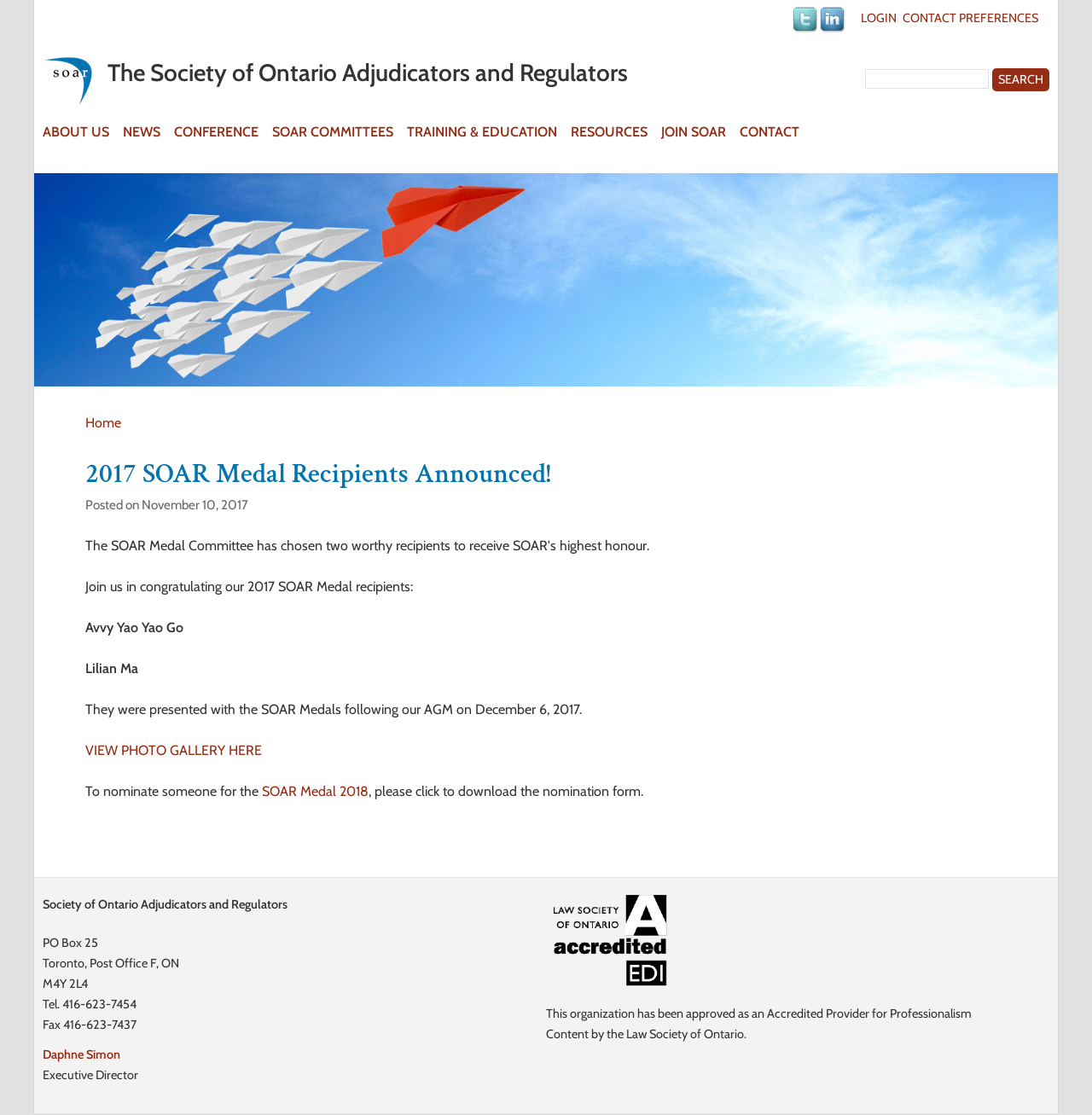What is the contact phone number of the organization?
Please provide an in-depth and detailed response to the question.

I found the answer by looking at the contact information section at the bottom of the webpage, which lists the phone number as 416-623-7454.